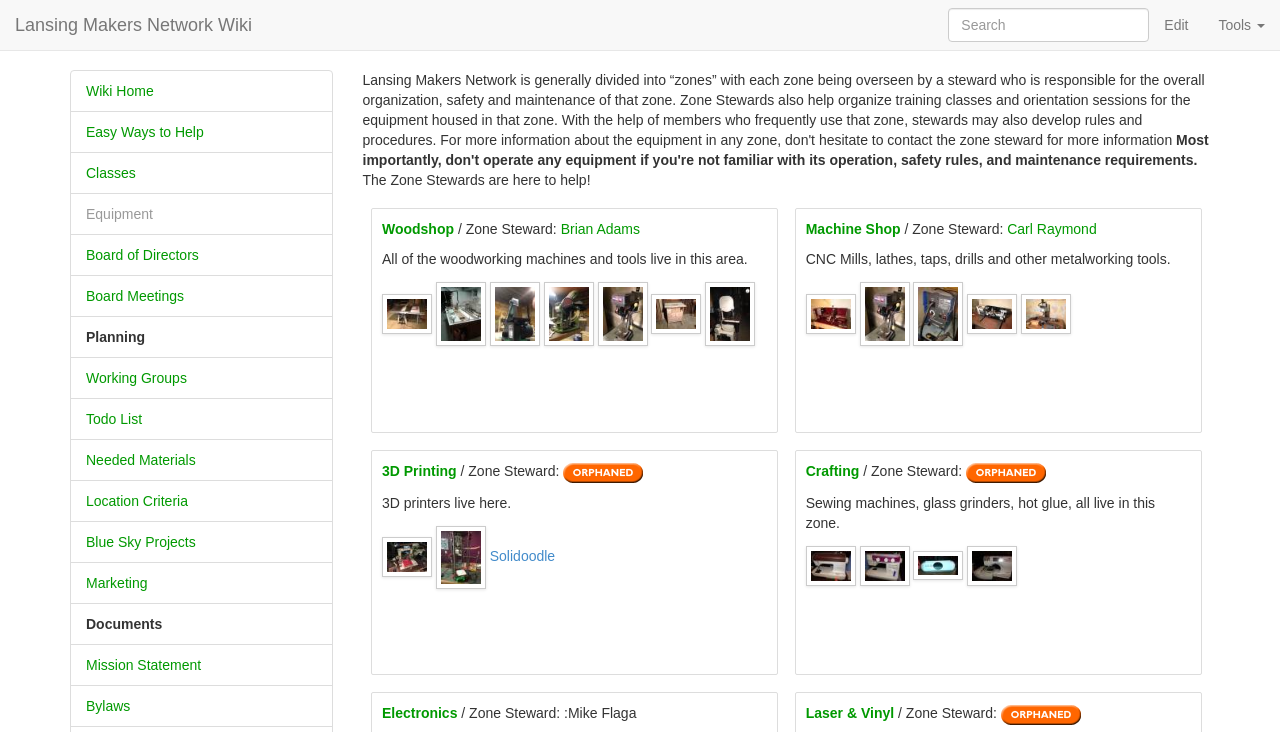Given the element description "Lansing Makers Network Wiki", identify the bounding box of the corresponding UI element.

[0.0, 0.0, 0.209, 0.068]